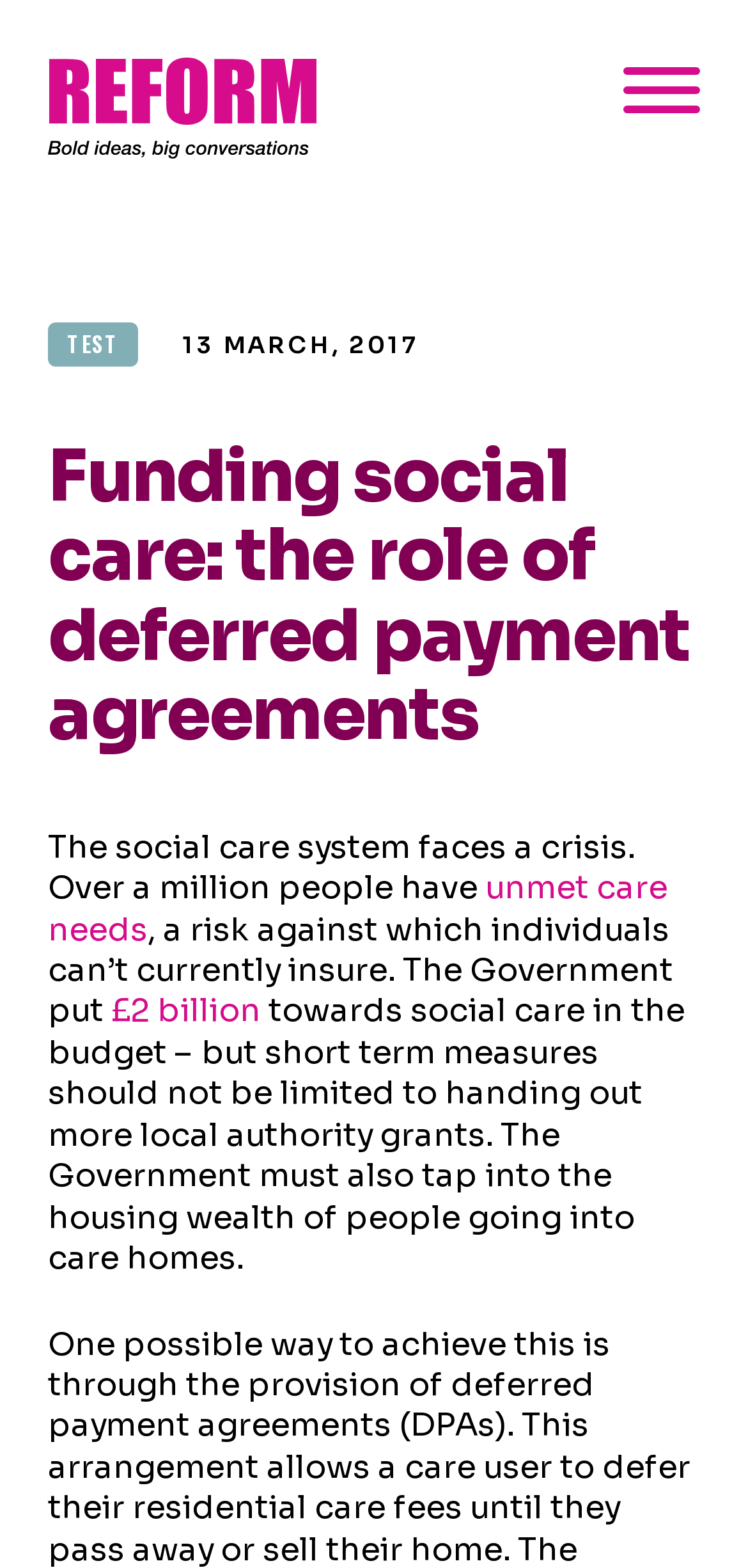From the element description unmet care needs, predict the bounding box coordinates of the UI element. The coordinates must be specified in the format (top-left x, top-left y, bottom-right x, bottom-right y) and should be within the 0 to 1 range.

[0.064, 0.553, 0.892, 0.605]